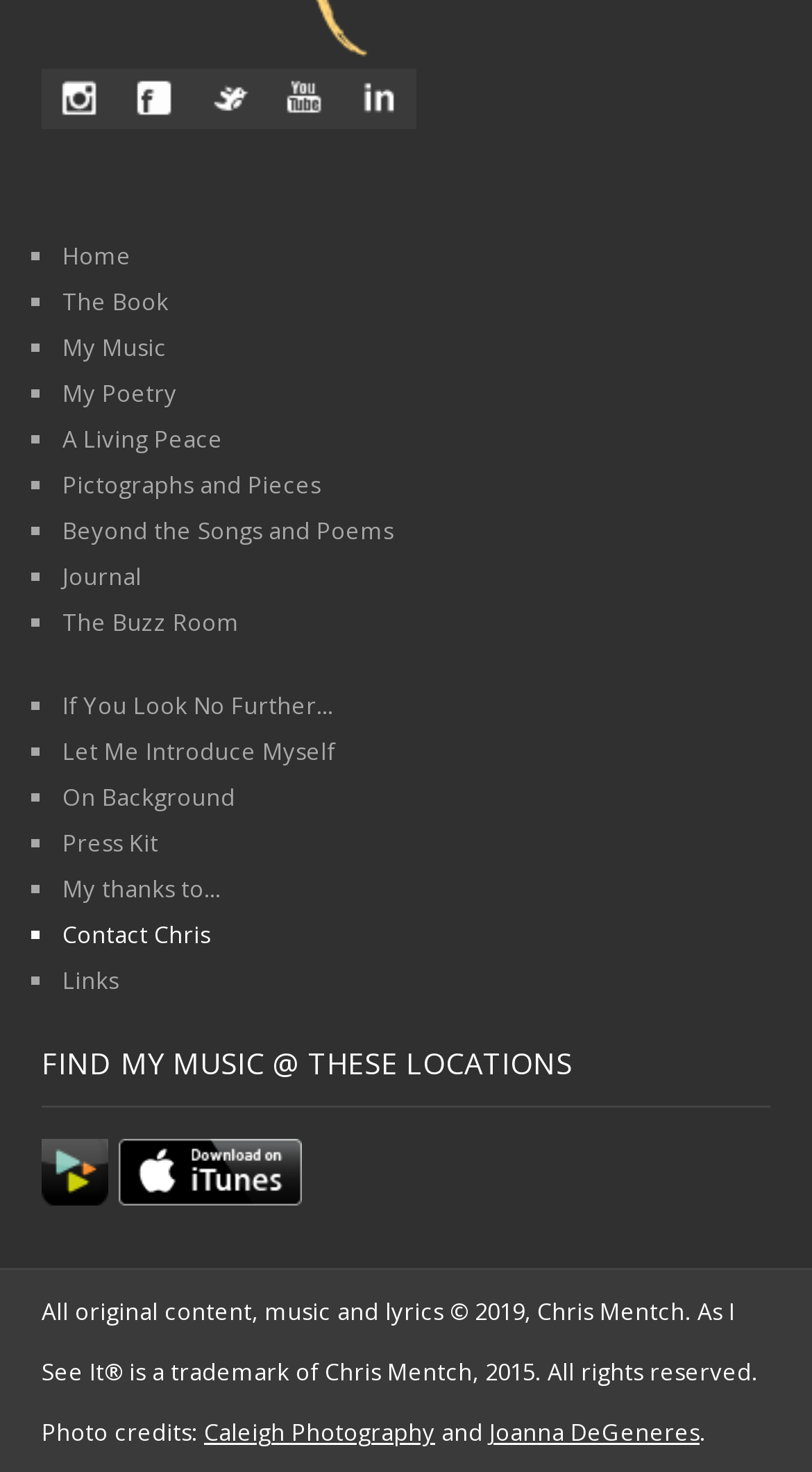Locate the coordinates of the bounding box for the clickable region that fulfills this instruction: "Check out the Press Kit".

[0.077, 0.562, 0.195, 0.583]